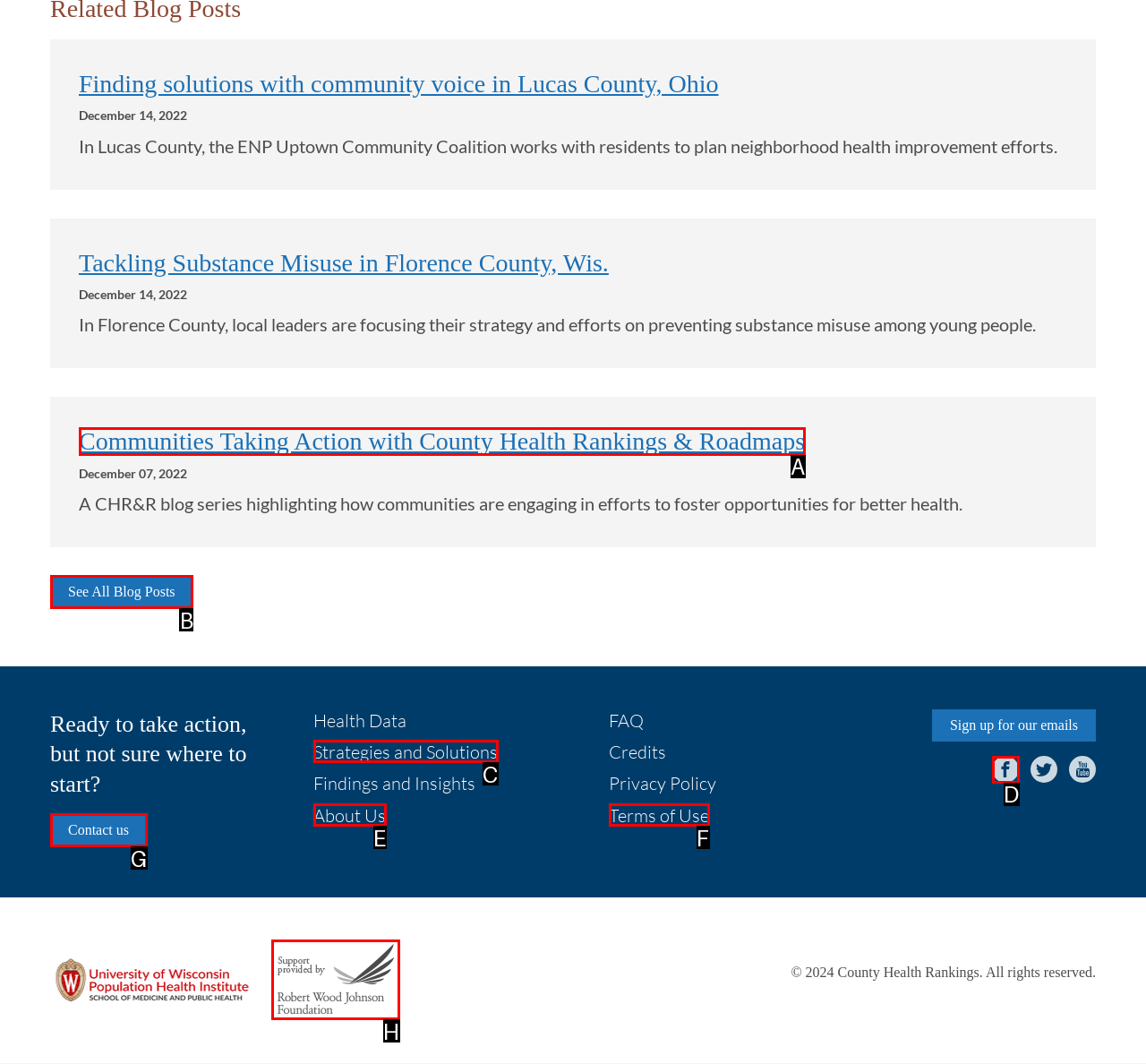From the given choices, determine which HTML element matches the description: Contact us. Reply with the appropriate letter.

G